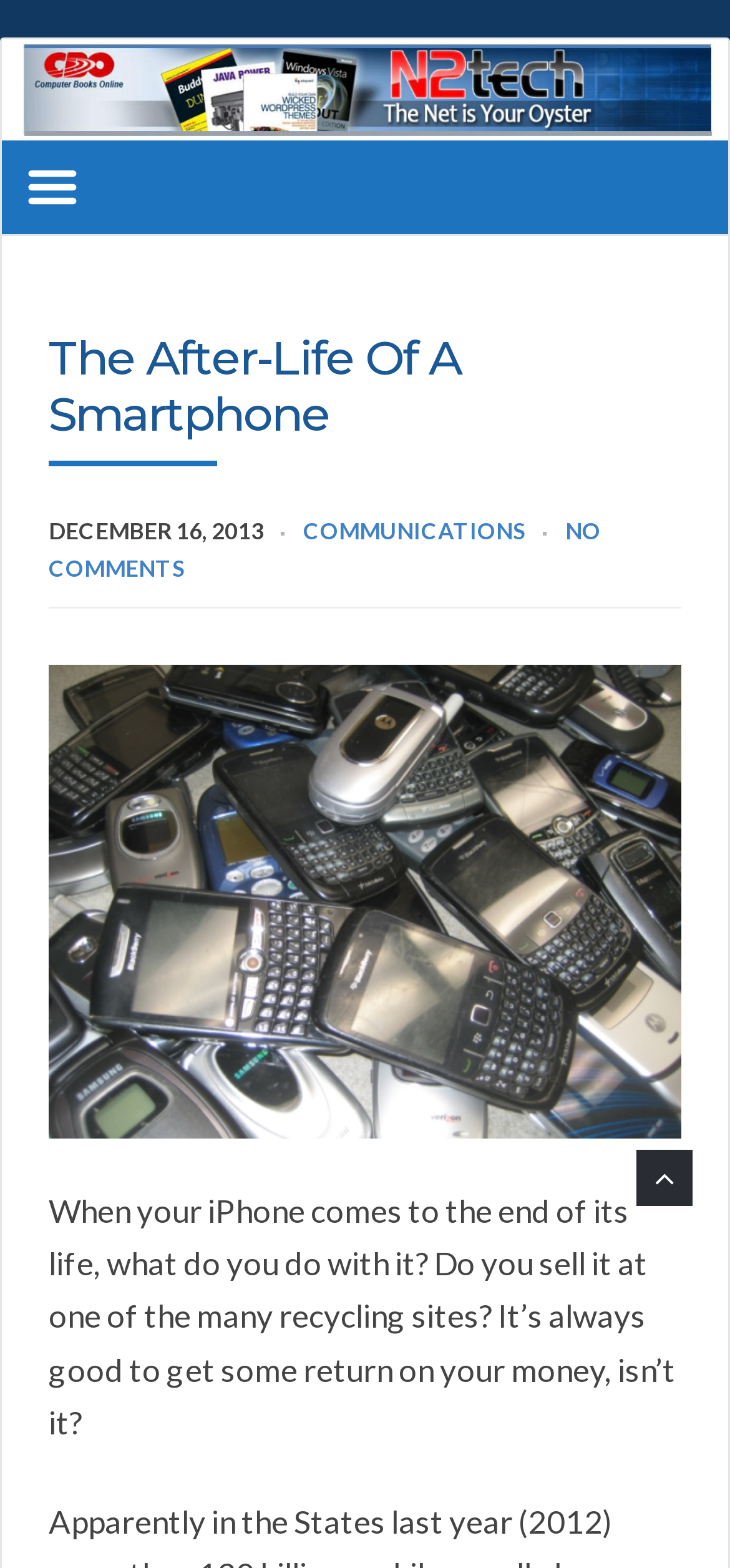Provide the bounding box coordinates, formatted as (top-left x, top-left y, bottom-right x, bottom-right y), with all values being floating point numbers between 0 and 1. Identify the bounding box of the UI element that matches the description: Communications

[0.415, 0.33, 0.721, 0.348]